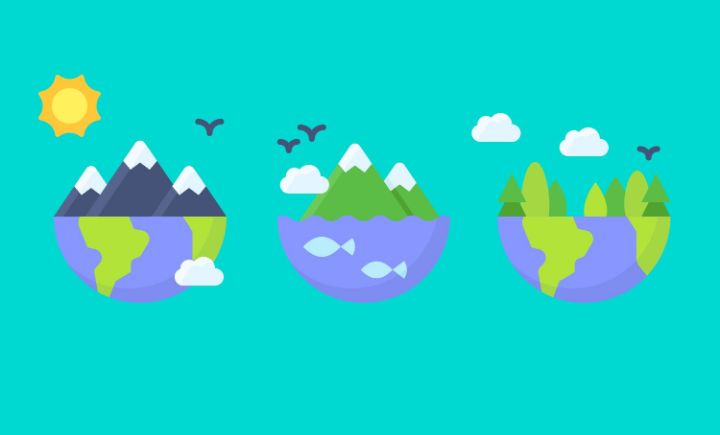What is the theme of the illustration?
Can you provide a detailed and comprehensive answer to the question?

The caption states that the illustration is themed around ecosystem management, highlighting the importance of preserving and protecting the environment.